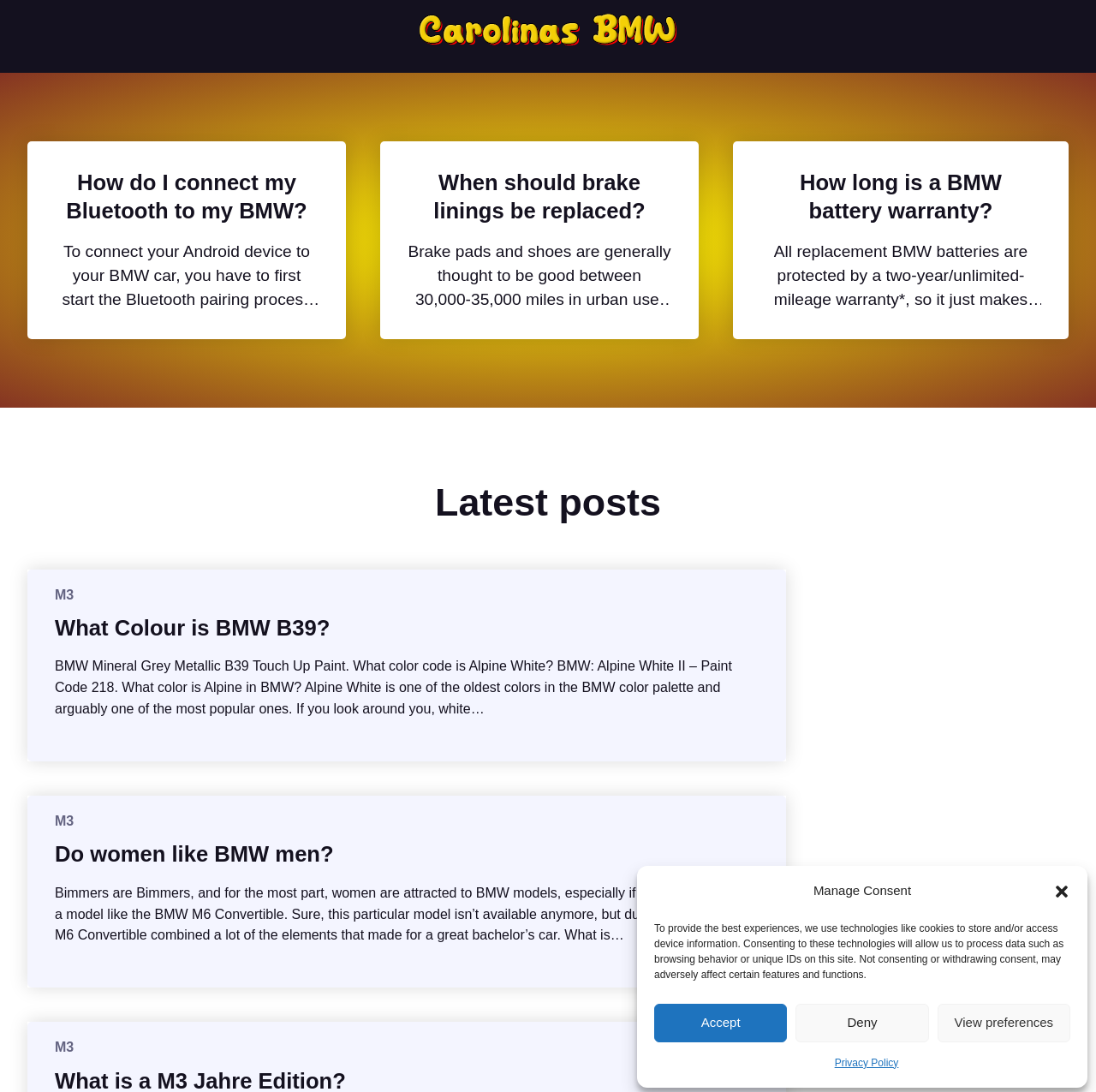Generate a comprehensive description of the contents of the webpage.

This webpage is about Carolina's BMW, with a focus on various aspects of BMW cars. At the top, there is a dialog box for managing consent, which includes buttons to accept, deny, or view preferences, as well as a link to the privacy policy. Below this, there is a logo and a link to Carolina's BMW.

The main content of the page is divided into several sections. The first section has three headings, each with a link and a brief description. The headings are "How do I connect my Bluetooth to my BMW?", "When should brake linings be replaced?", and "How long is a BMW battery warranty?". The descriptions provide information on connecting Android devices to BMW cars, the lifespan of brake pads, and the warranty period for BMW batteries.

Below this section, there is a heading "Latest posts" followed by several links and articles. The articles have headings such as "What Colour is BMW B39?", "Do women like BMW men?", and others. These articles appear to be blog posts or FAQs about BMW-related topics, including paint colors, car models, and even the appeal of BMW owners to women.

Throughout the page, there are several links to other articles or topics, including "M3" which appears multiple times. The overall layout of the page is organized, with clear headings and concise text, making it easy to navigate and find information about BMW cars.